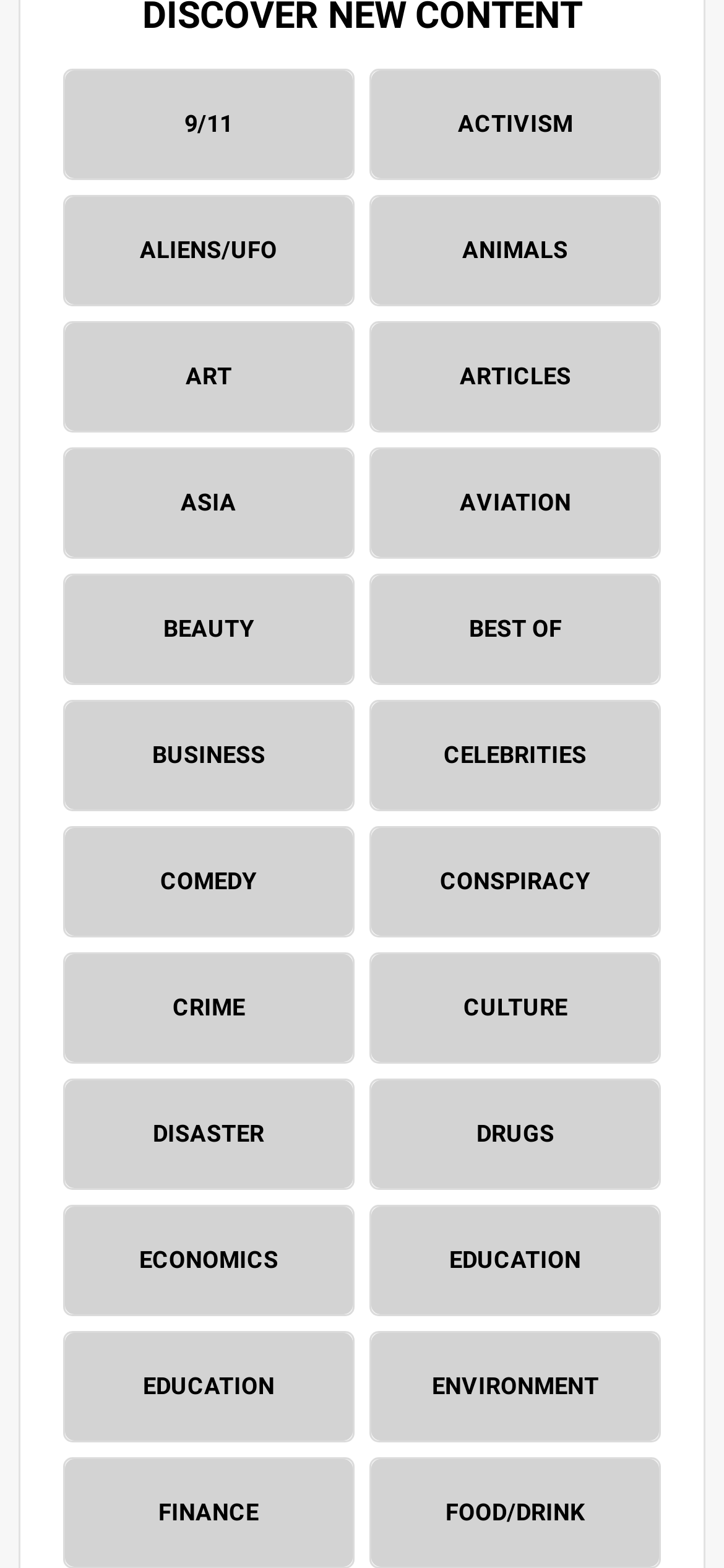What is the last category listed on the webpage?
Using the image as a reference, answer with just one word or a short phrase.

FOOD/DRINK